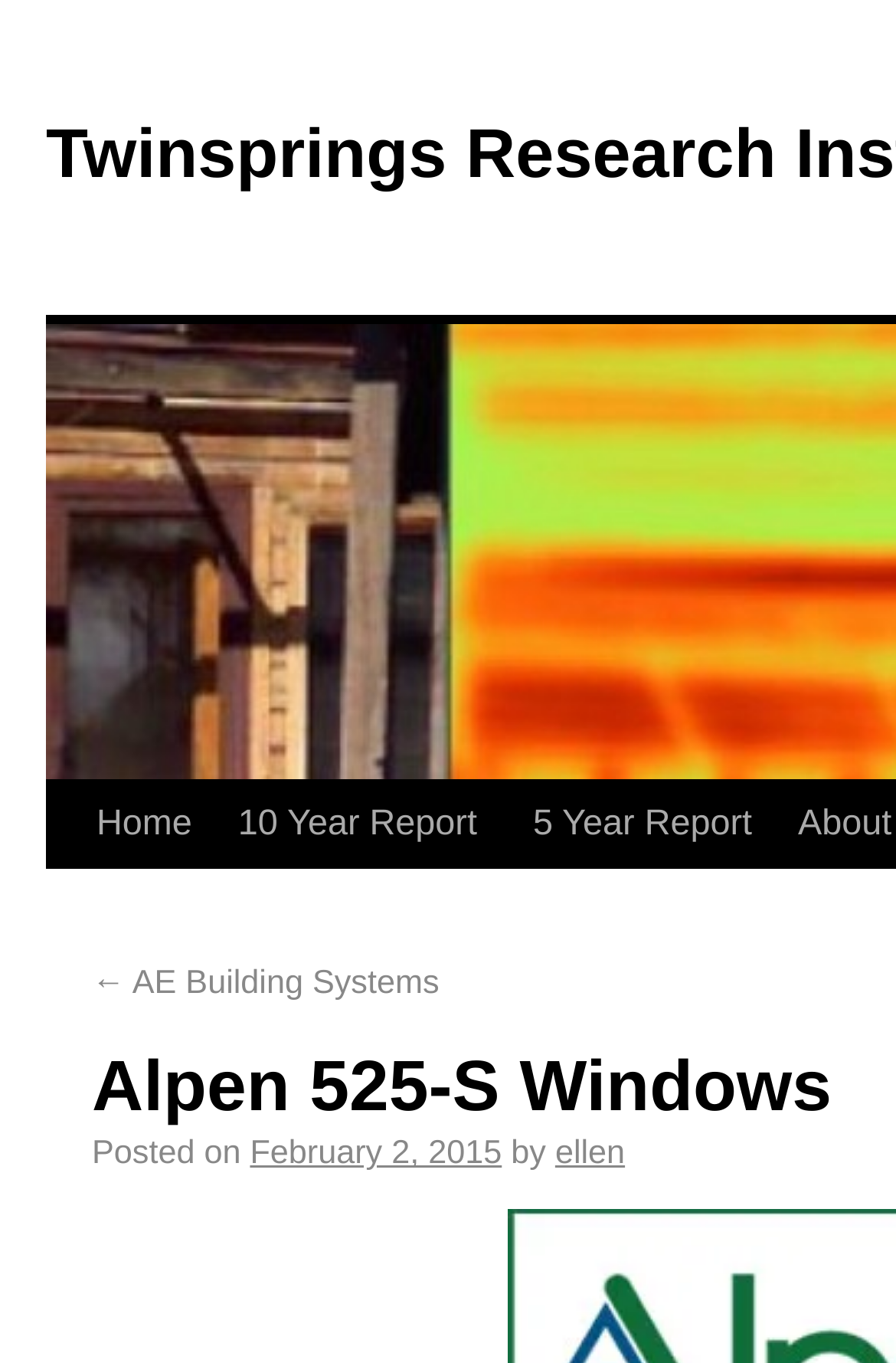What is the previous website linked?
Utilize the image to construct a detailed and well-explained answer.

I searched for the previous website link, which is an arrow pointing to the left with the text 'AE Building Systems'. This link is likely to take the user to the previous website.